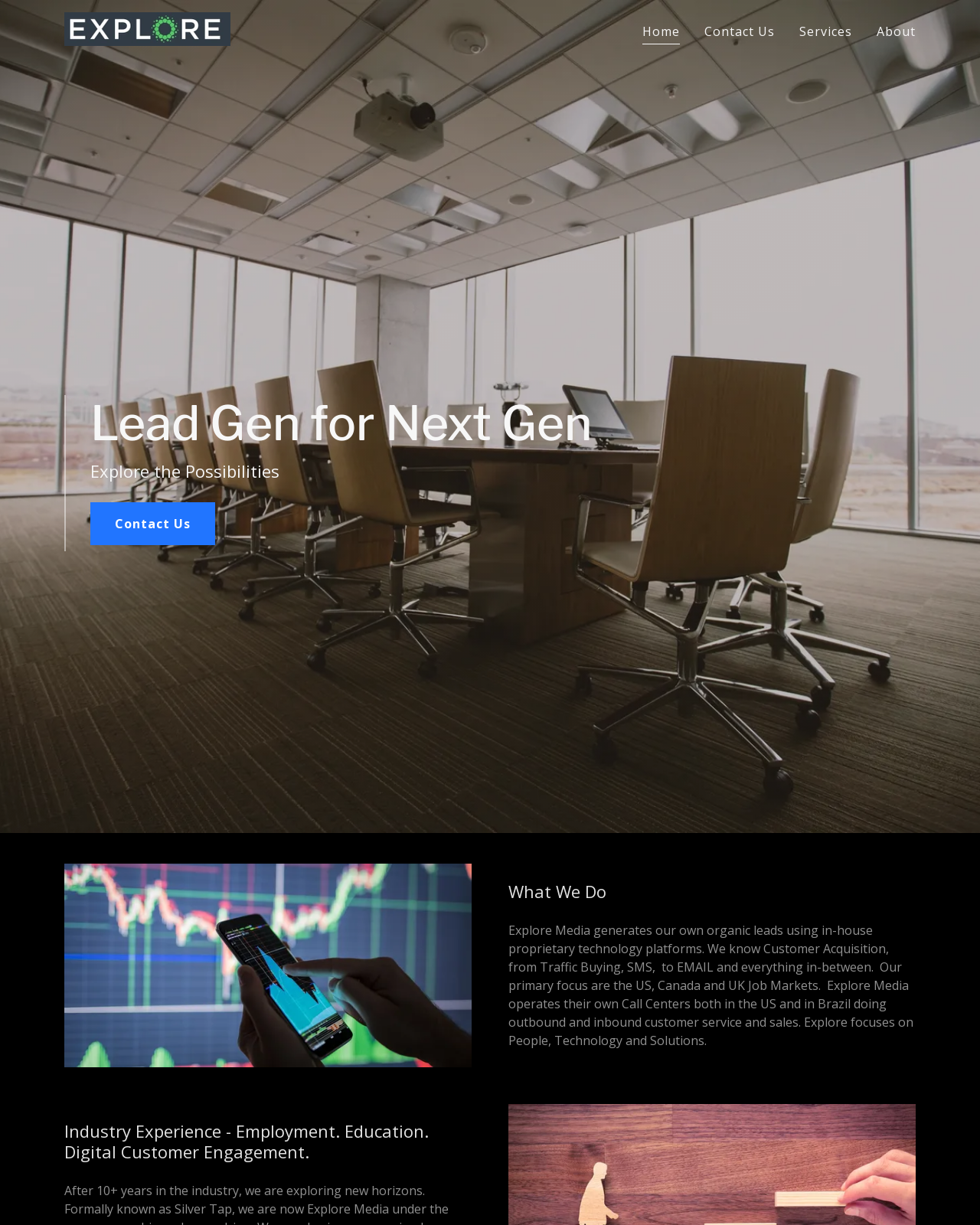What is the purpose of Explore Media's call centers?
Examine the image and provide an in-depth answer to the question.

According to the StaticText element, 'Explore Media operates their own Call Centers both in the US and in Brazil doing outbound and inbound customer service and sales.' This suggests that the purpose of Explore Media's call centers is to handle customer service and sales.